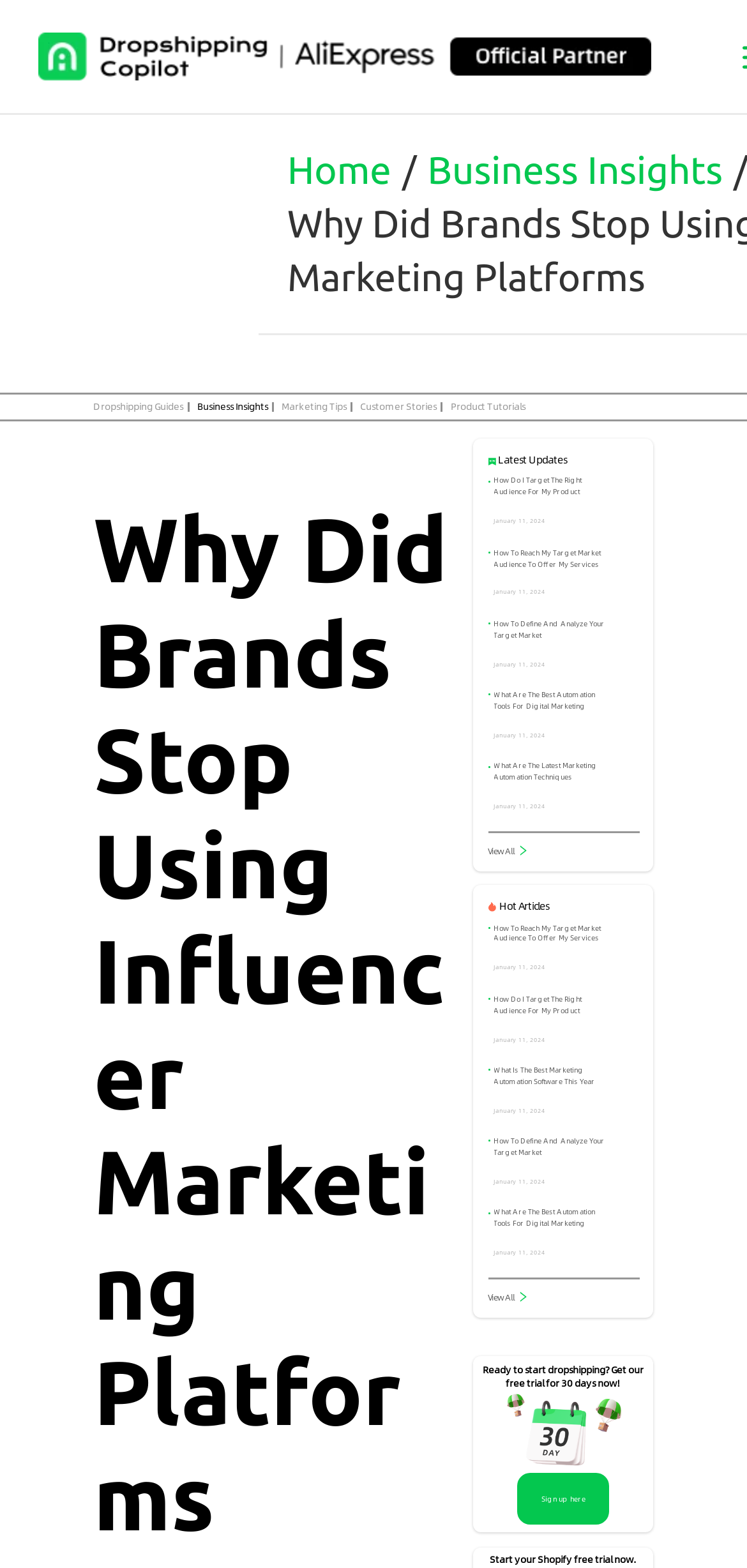Please identify the bounding box coordinates of the clickable area that will allow you to execute the instruction: "Sign up for the free trial".

[0.693, 0.939, 0.815, 0.973]